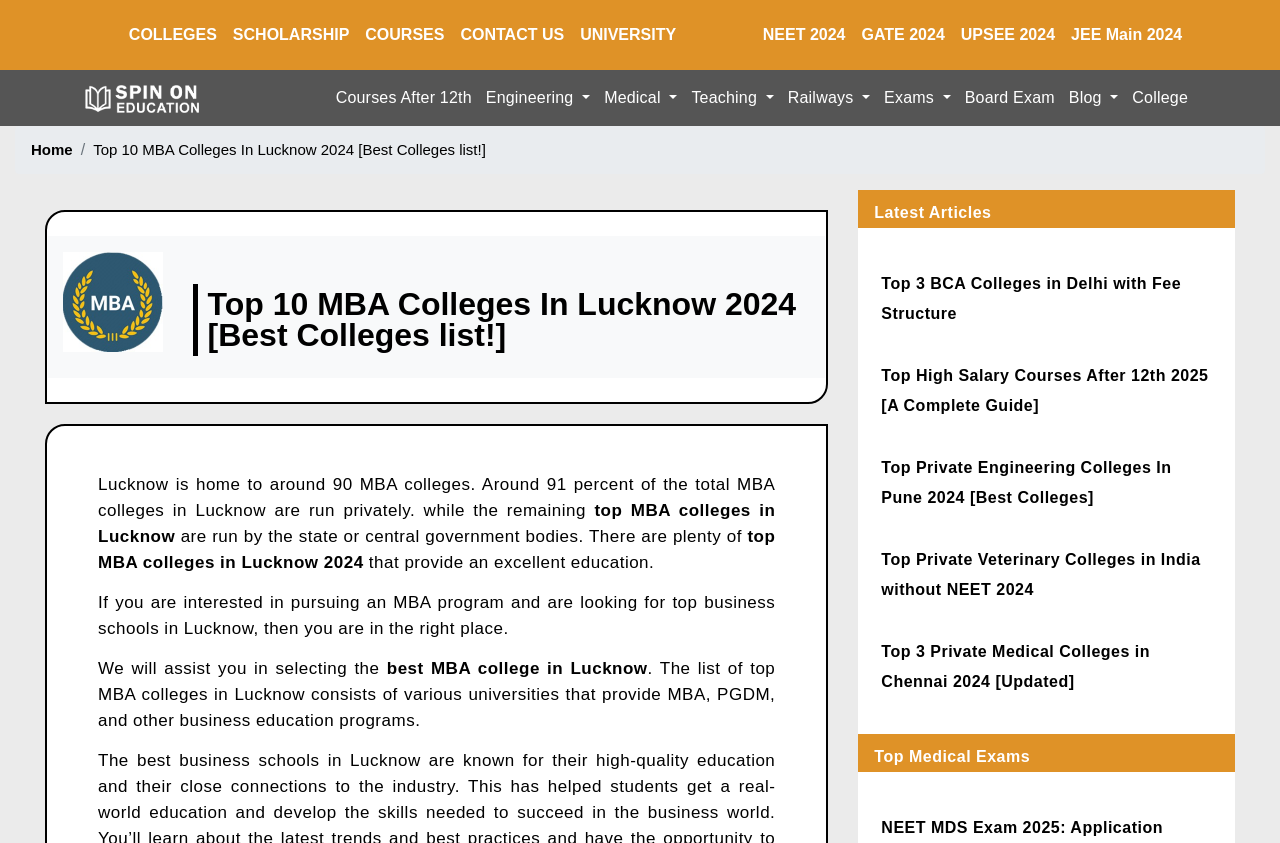Please identify the primary heading of the webpage and give its text content.

Top 10 MBA Colleges In Lucknow 2024 [Best Colleges list!]